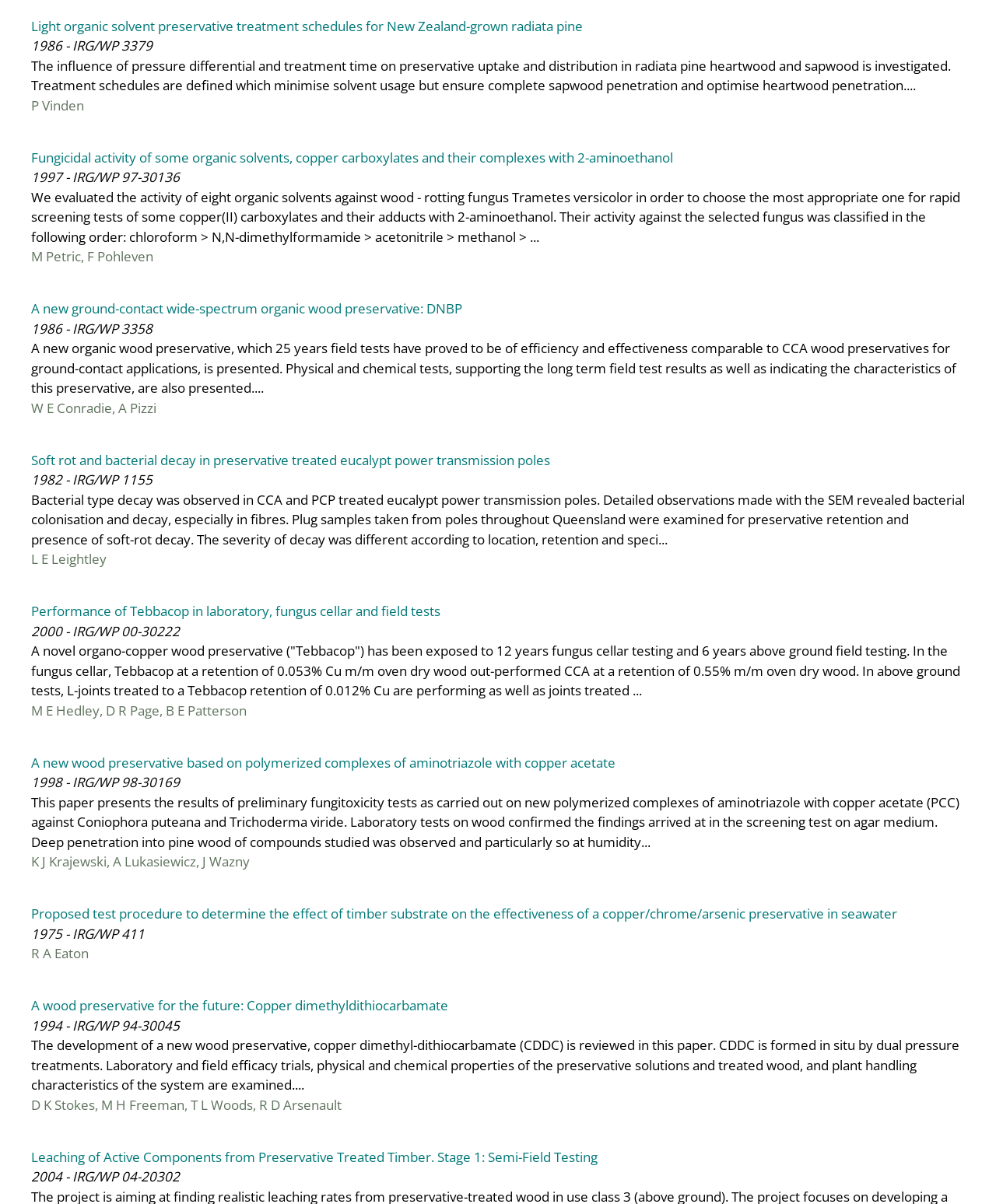Can you find the bounding box coordinates for the element to click on to achieve the instruction: "Click the link 'A new ground-contact wide-spectrum organic wood preservative: DNBP'"?

[0.031, 0.249, 0.464, 0.264]